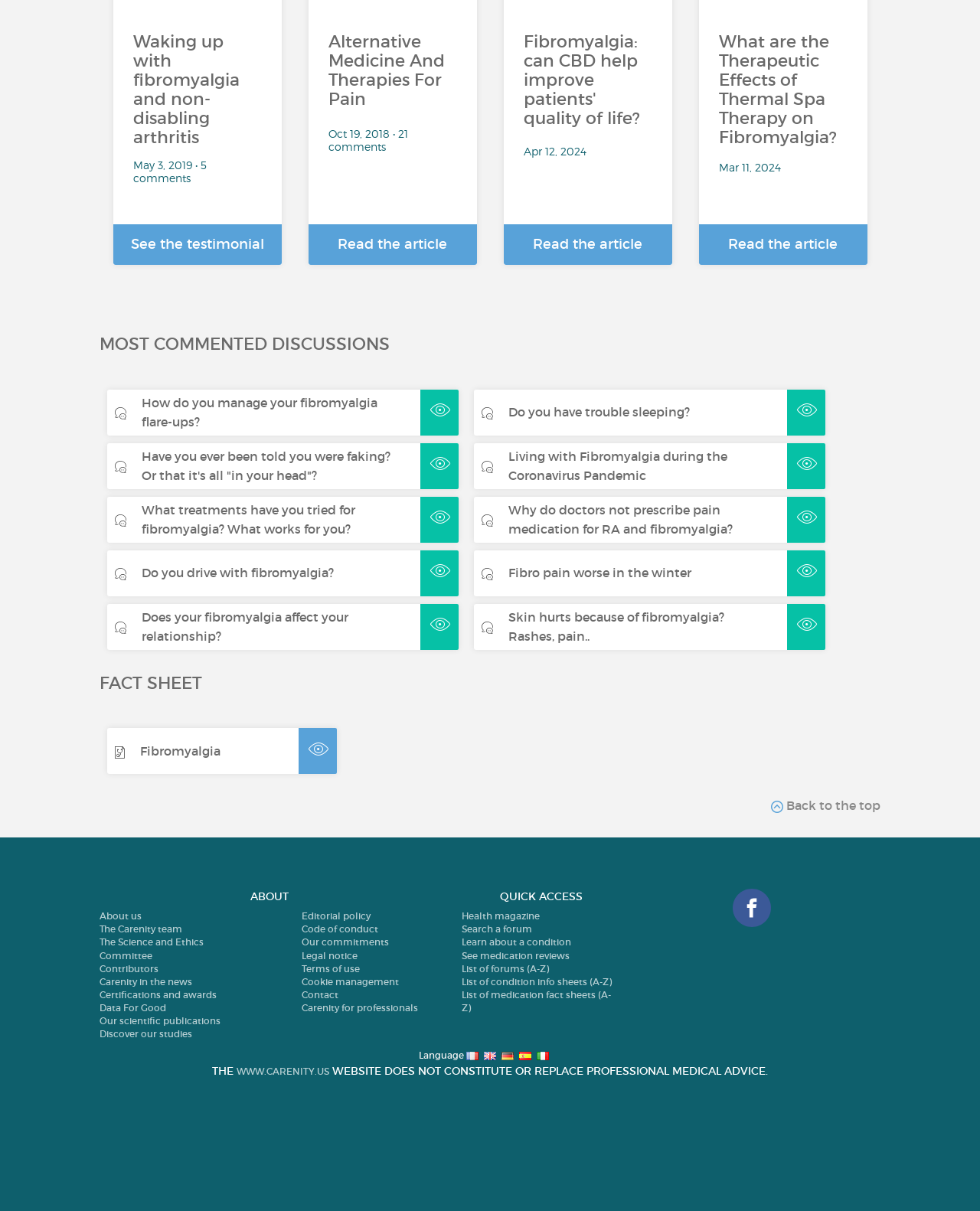What is the language of the webpage?
Please provide a detailed and thorough answer to the question.

I found the language options by looking at the bottom of the webpage, where there are links to different language versions, including French, English, German, Spanish, and Italian.